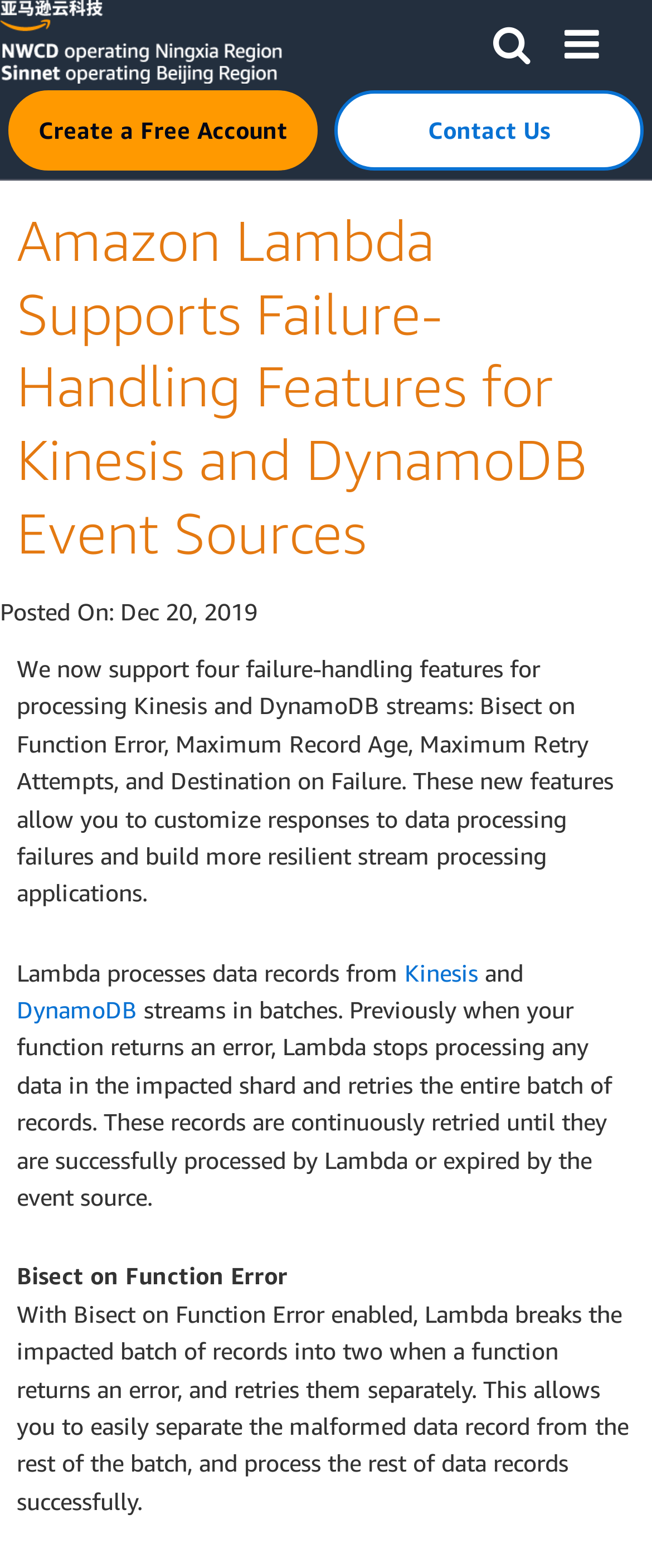Generate the text of the webpage's primary heading.

Amazon Lambda Supports Failure-Handling Features for Kinesis and DynamoDB Event Sources